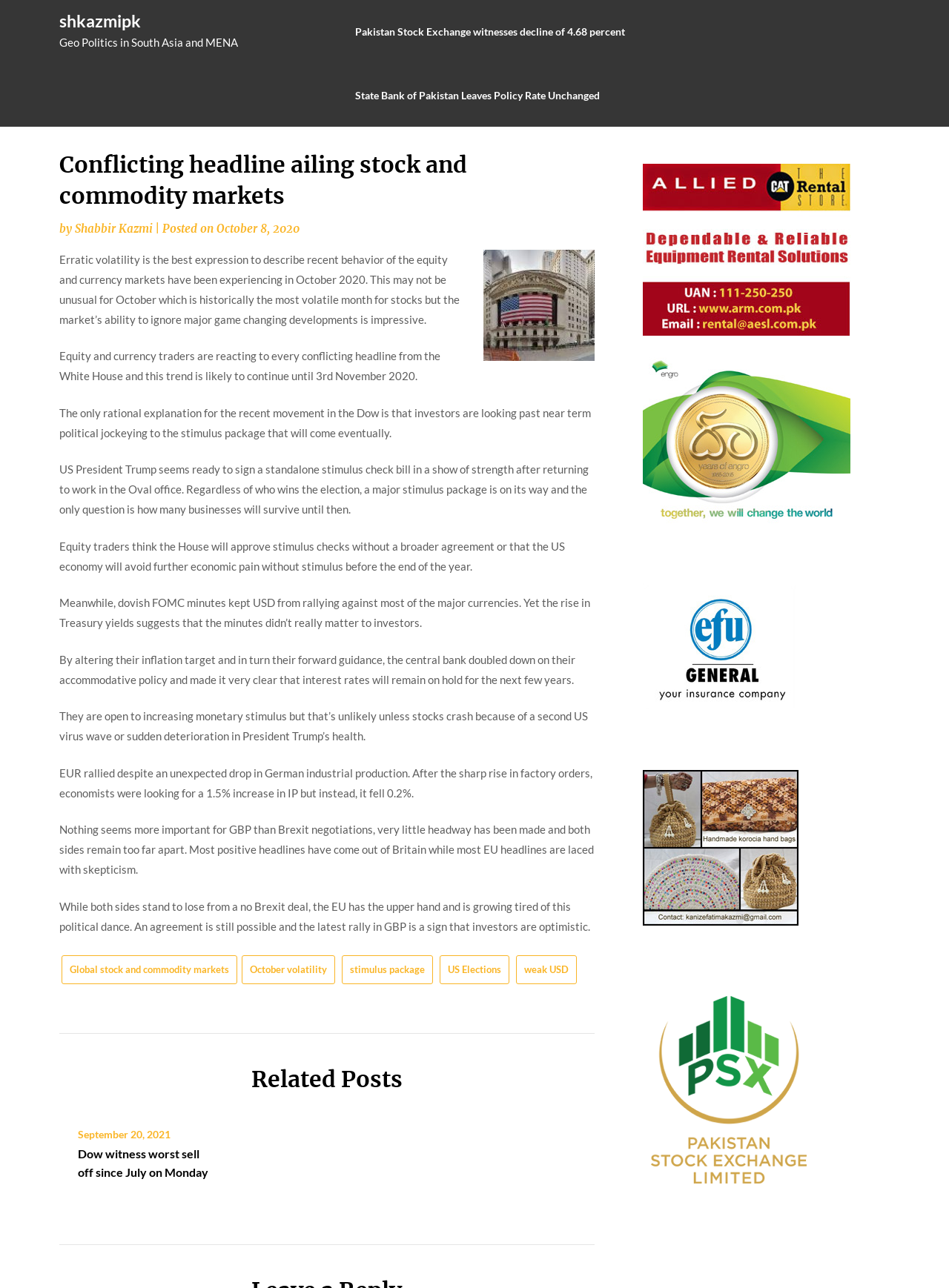Respond to the question with just a single word or phrase: 
How many images are on the webpage?

5